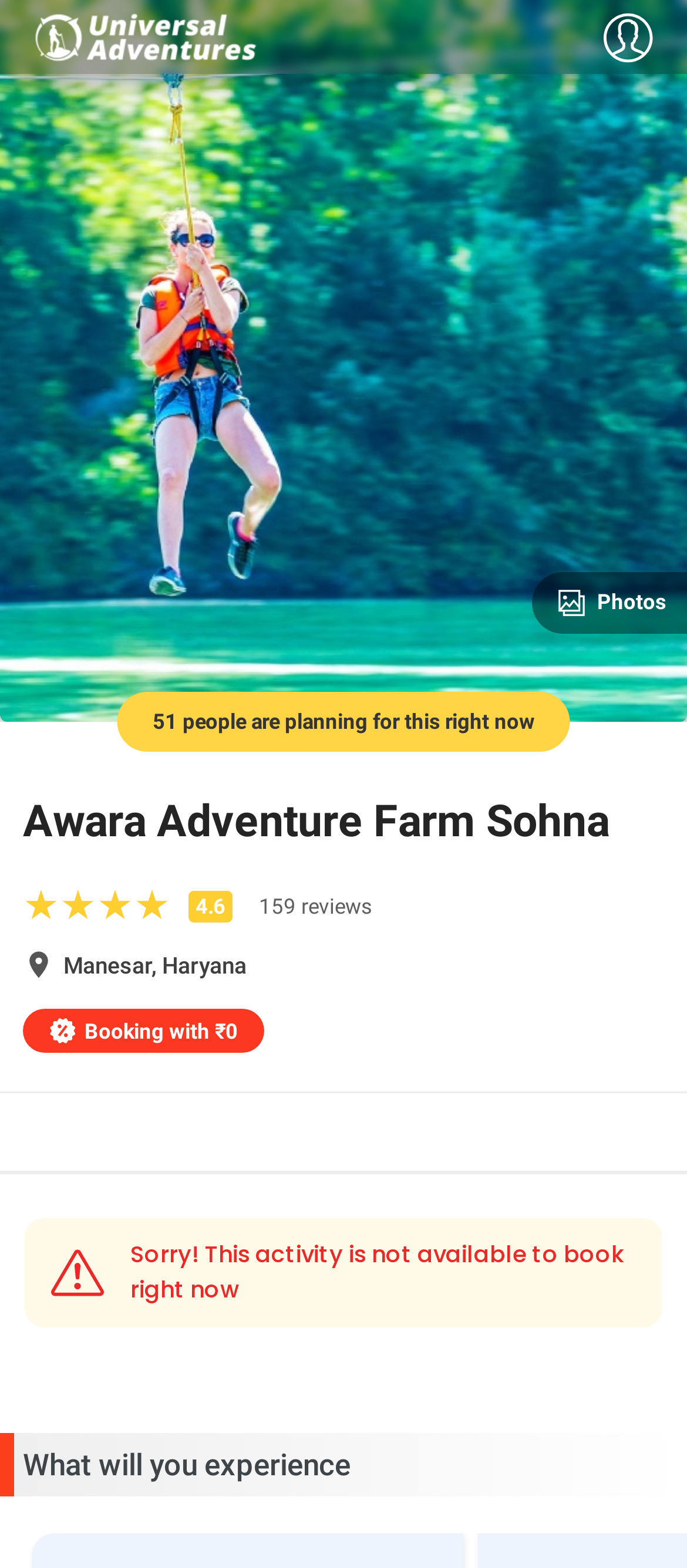Answer the question with a brief word or phrase:
What is the location of Awara Adventure Farm Sohna?

Manesar, Haryana